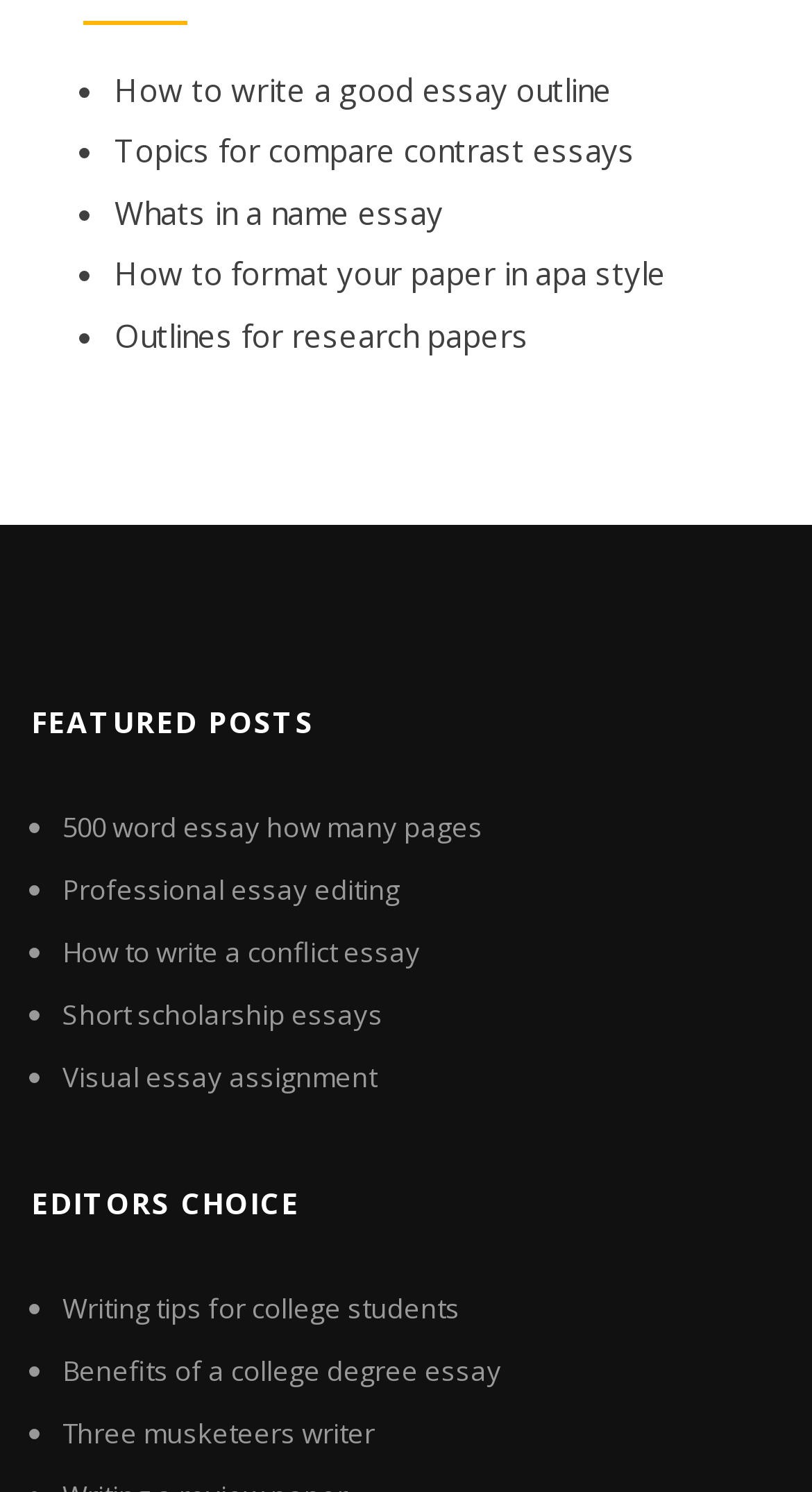Identify the bounding box coordinates of the part that should be clicked to carry out this instruction: "Read about how to write a good essay outline".

[0.141, 0.046, 0.754, 0.074]